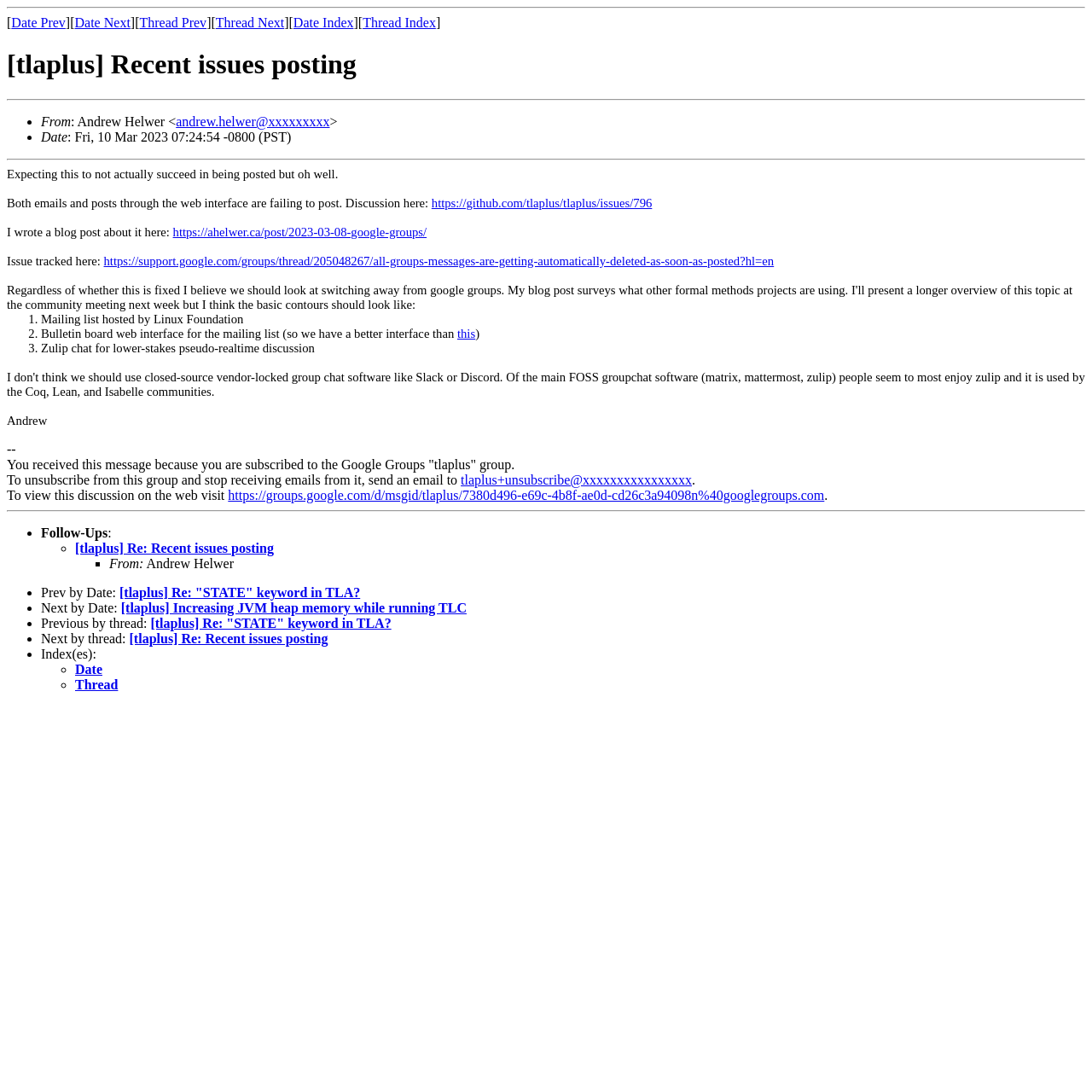Using the webpage screenshot and the element description Date, determine the bounding box coordinates. Specify the coordinates in the format (top-left x, top-left y, bottom-right x, bottom-right y) with values ranging from 0 to 1.

[0.069, 0.606, 0.094, 0.619]